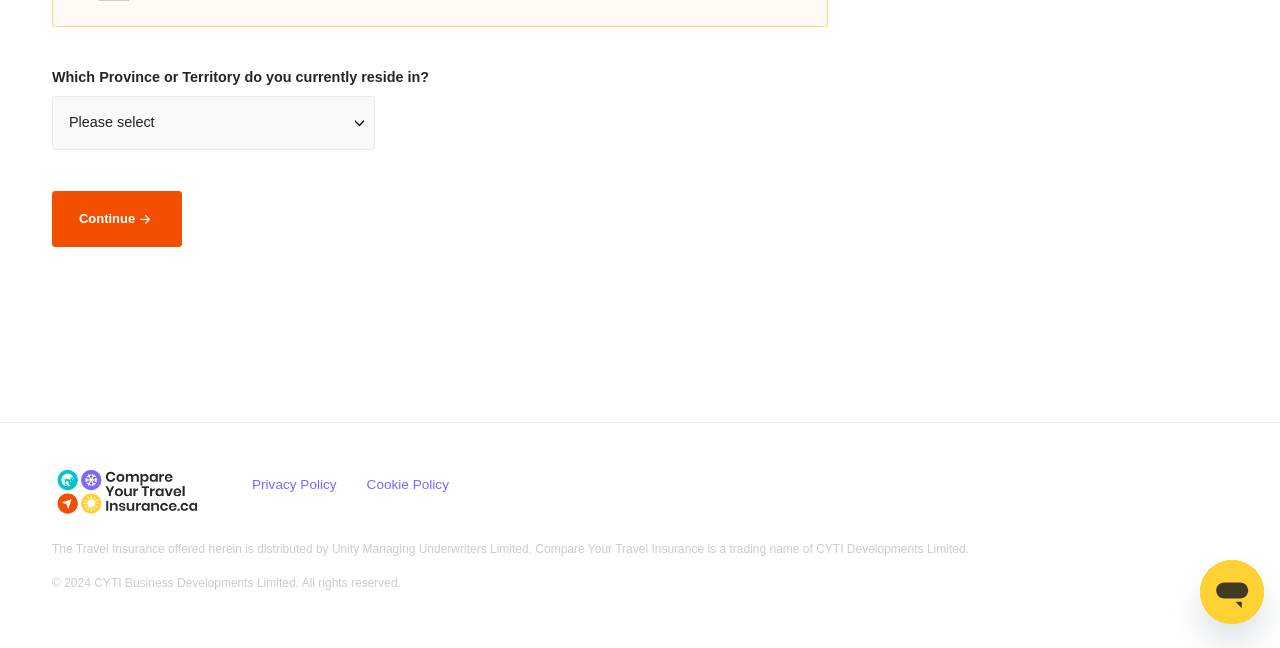Locate the UI element described as follows: "Continue". Return the bounding box coordinates as four float numbers between 0 and 1 in the order [left, top, right, bottom].

[0.041, 0.295, 0.142, 0.381]